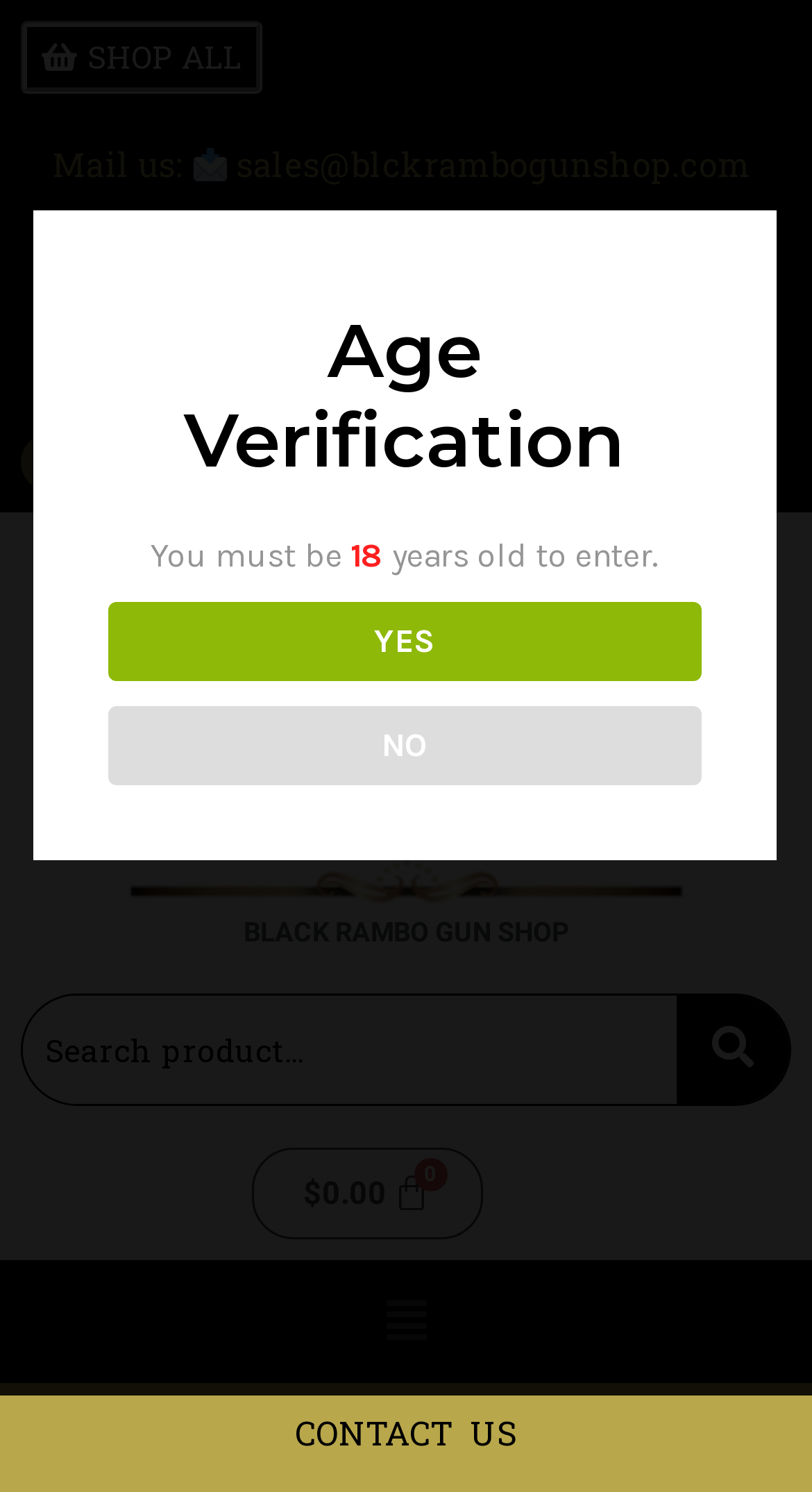Can you find and provide the title of the webpage?

Advantages of Purchasing Ammo Online 